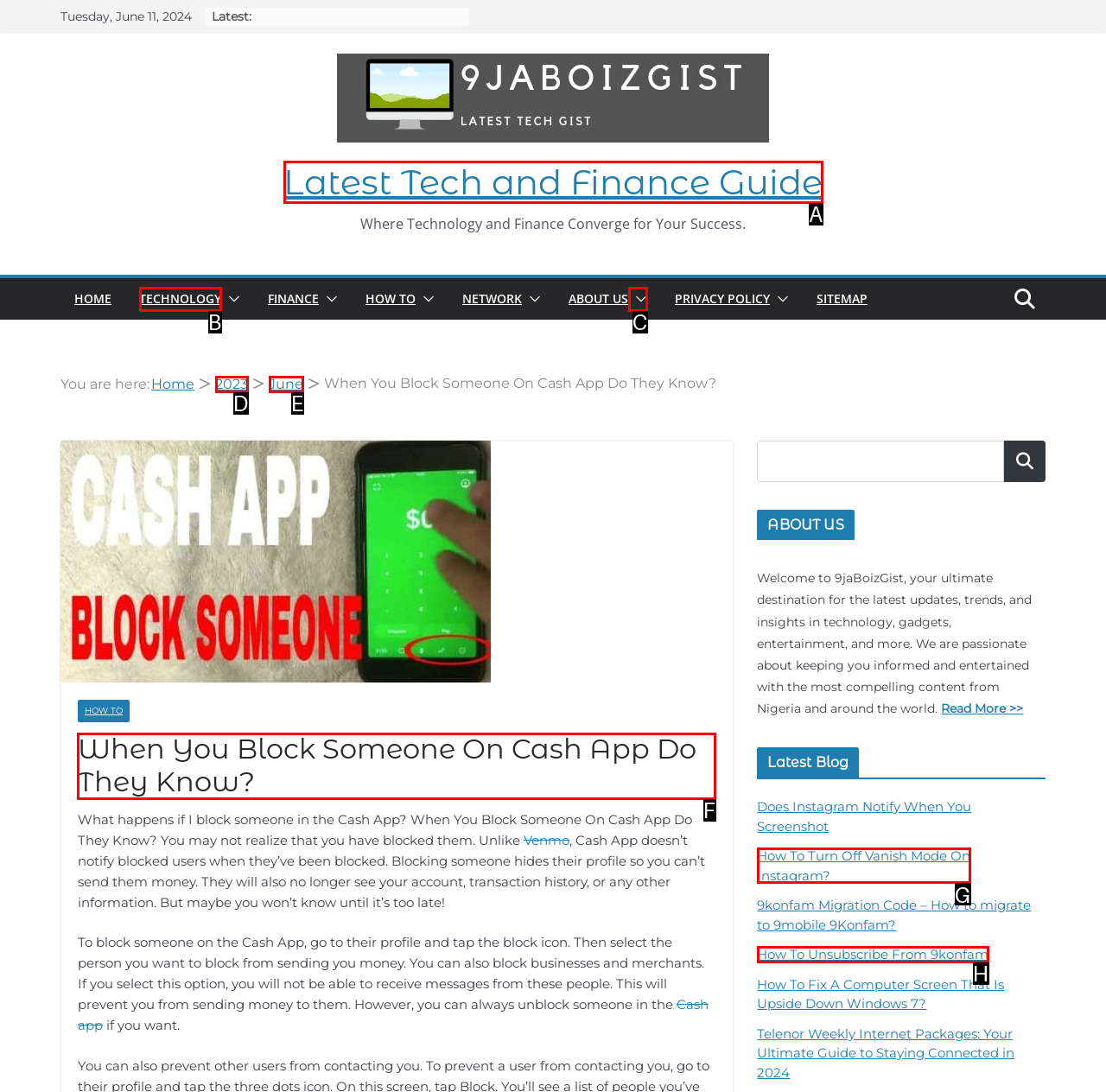Point out the letter of the HTML element you should click on to execute the task: Learn how to block someone on Cash App
Reply with the letter from the given options.

F